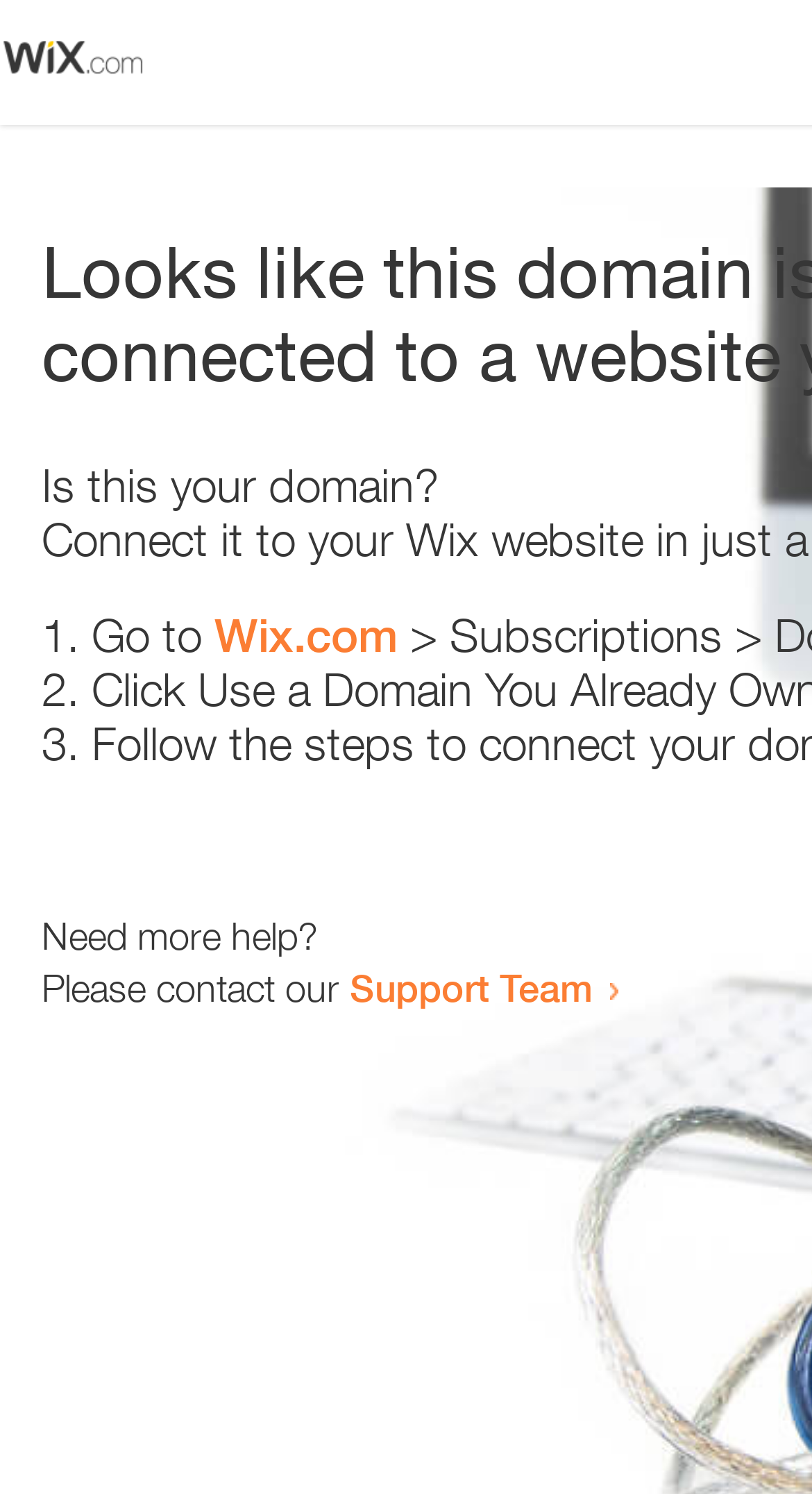Who to contact for more help?
Refer to the image and respond with a one-word or short-phrase answer.

Support Team